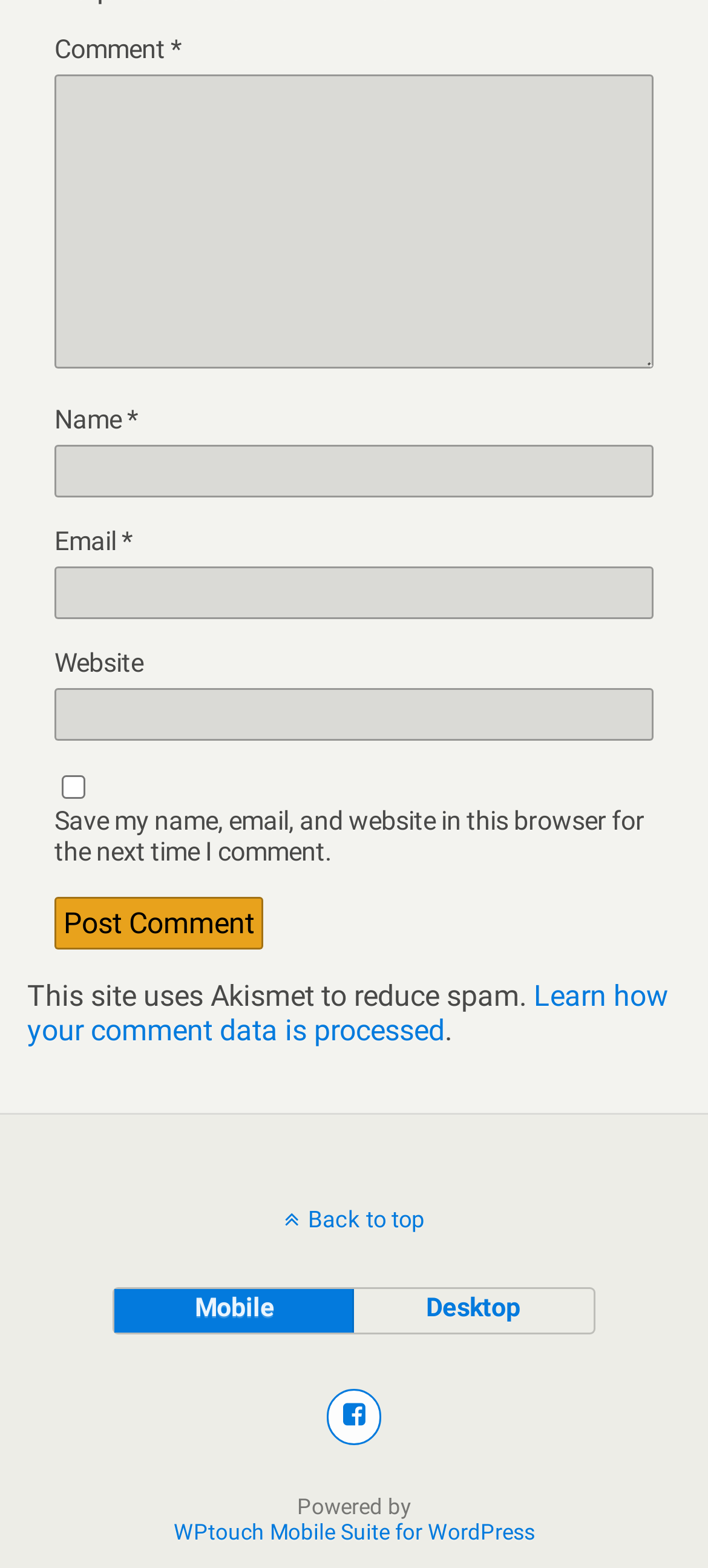Indicate the bounding box coordinates of the element that must be clicked to execute the instruction: "Check the save my name checkbox". The coordinates should be given as four float numbers between 0 and 1, i.e., [left, top, right, bottom].

[0.087, 0.495, 0.121, 0.51]